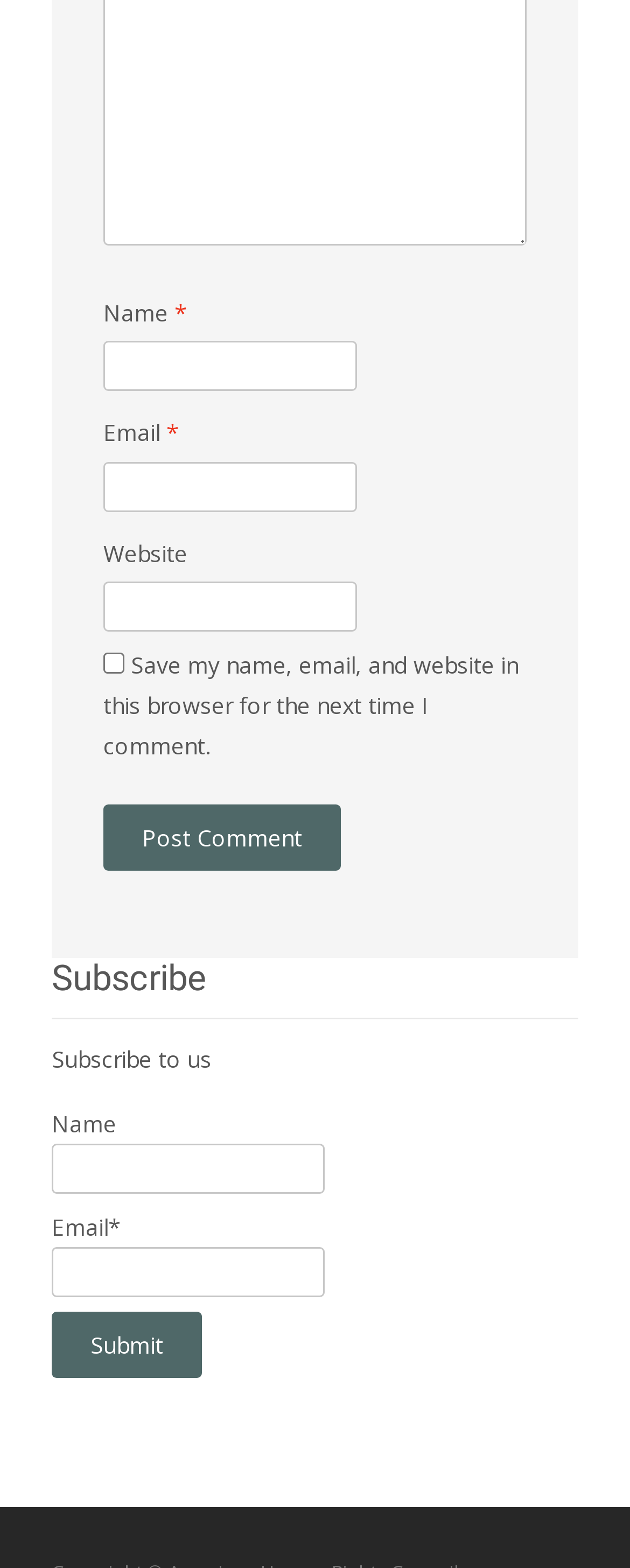Please find the bounding box coordinates of the element that needs to be clicked to perform the following instruction: "Click the submit button". The bounding box coordinates should be four float numbers between 0 and 1, represented as [left, top, right, bottom].

[0.082, 0.836, 0.321, 0.879]